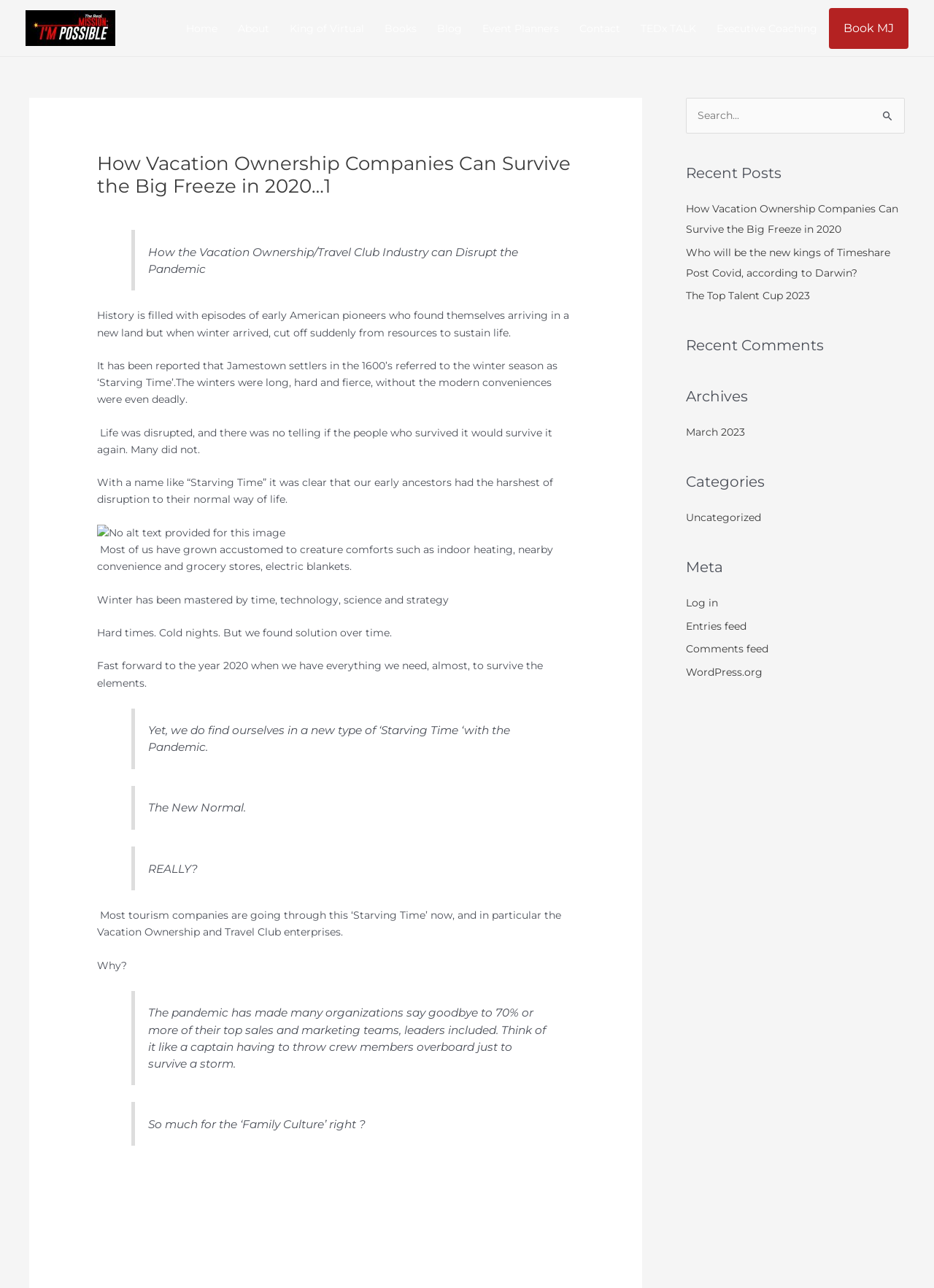What is the purpose of the search box?
Please provide a detailed and comprehensive answer to the question.

The search box is located at the top right corner of the webpage, and it allows users to search for specific content on the website, as indicated by the static text 'Search for:'.